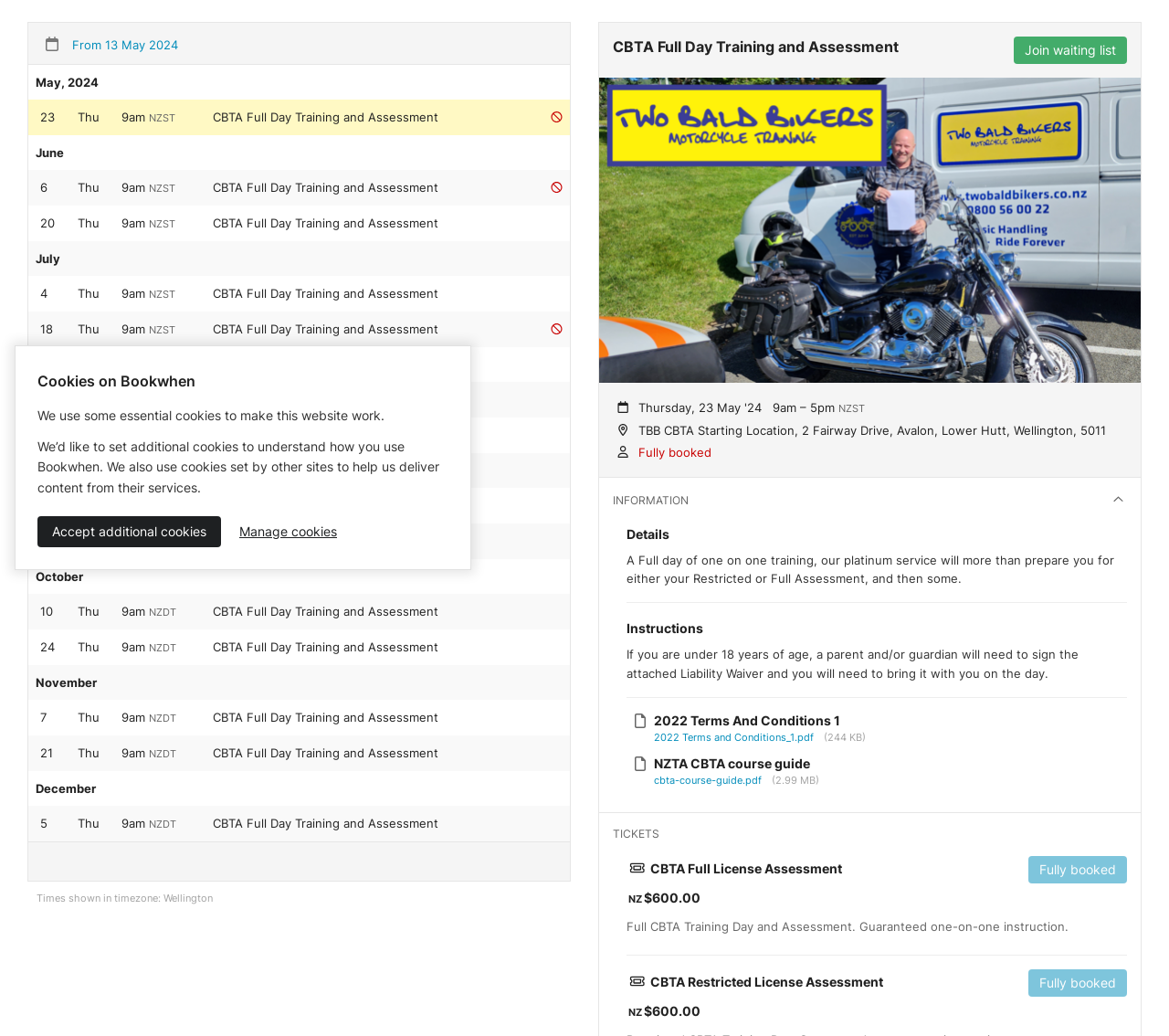Given the description "2022 Terms And Conditions 1", provide the bounding box coordinates of the corresponding UI element.

[0.559, 0.687, 0.719, 0.702]